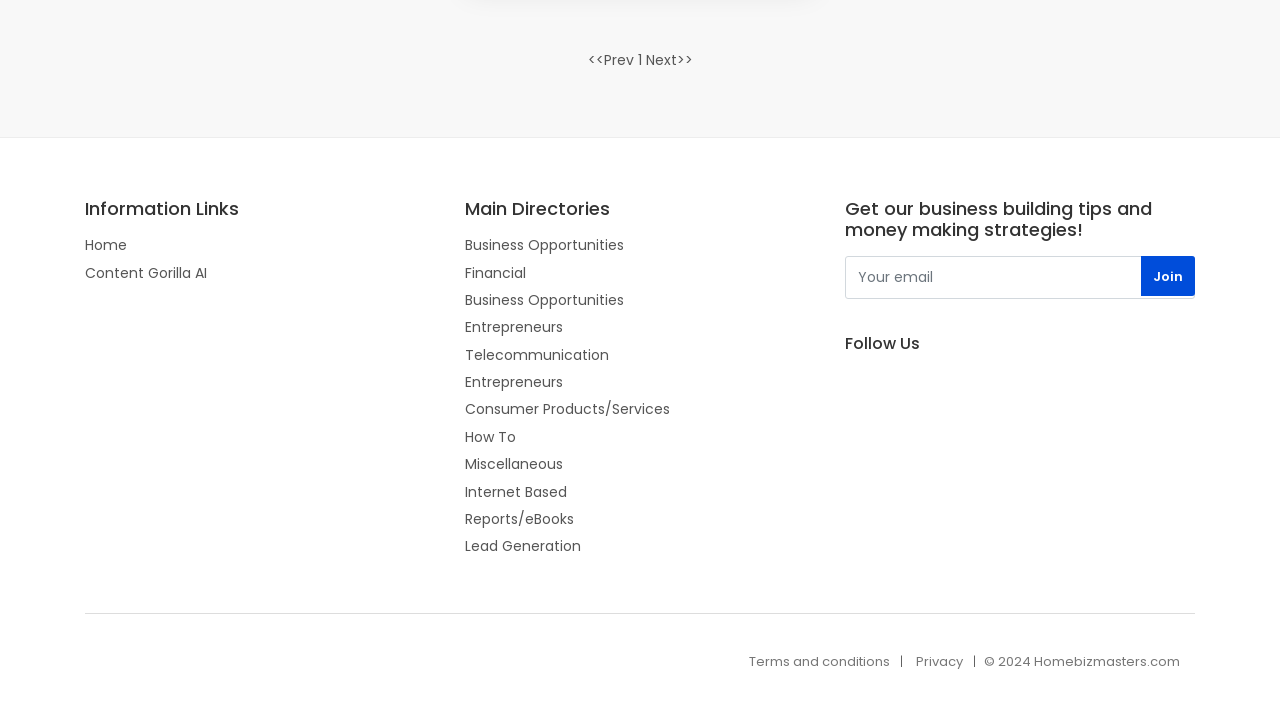What is the copyright year of the website?
From the details in the image, provide a complete and detailed answer to the question.

The copyright year of the website is 2024 because it is mentioned in the footer section as '© 2024 Homebizmasters.com' with the bounding box coordinates [0.769, 0.914, 0.922, 0.941].